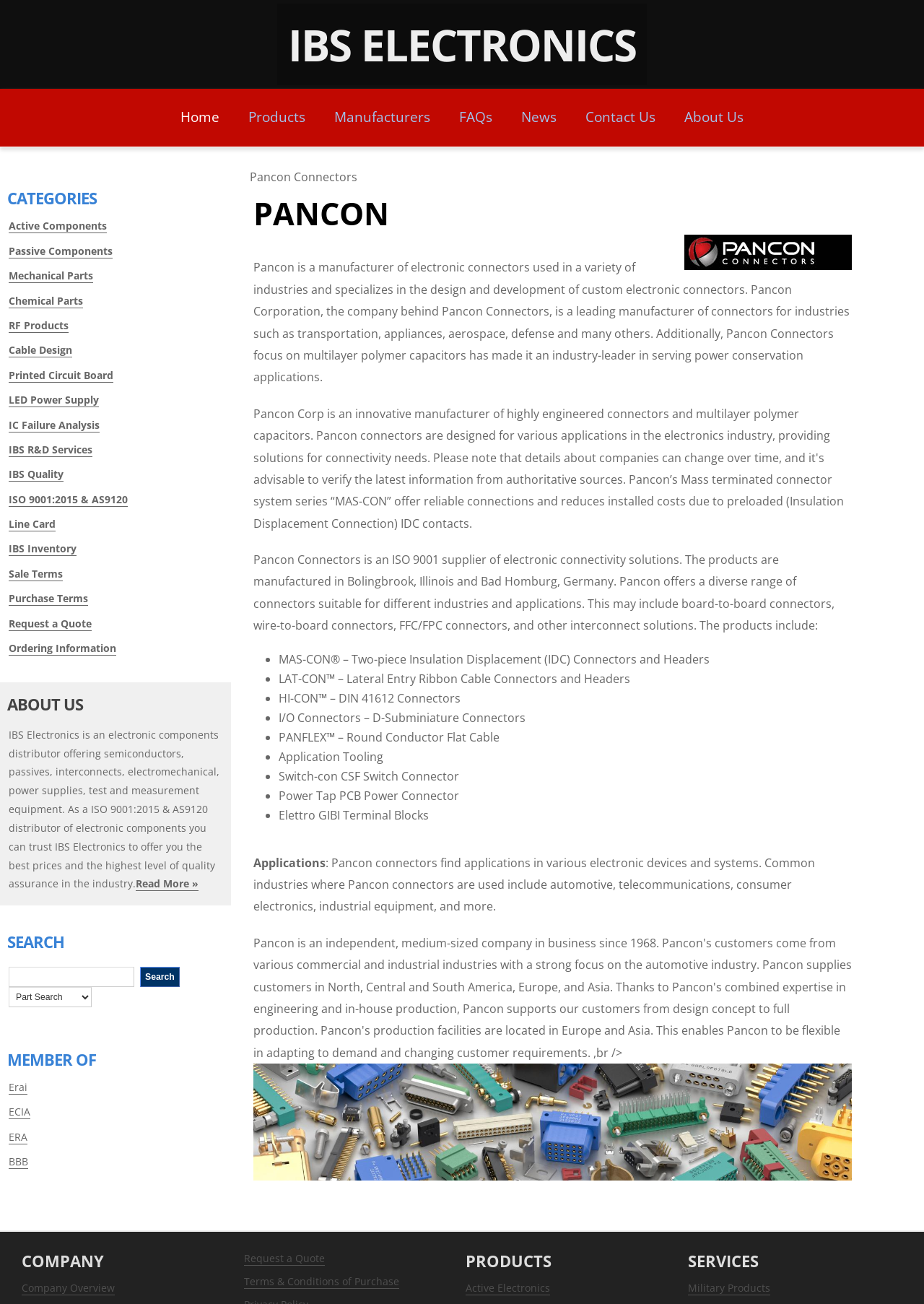What is the purpose of the 'Request a Quote' link? Based on the image, give a response in one word or a short phrase.

To request a quote